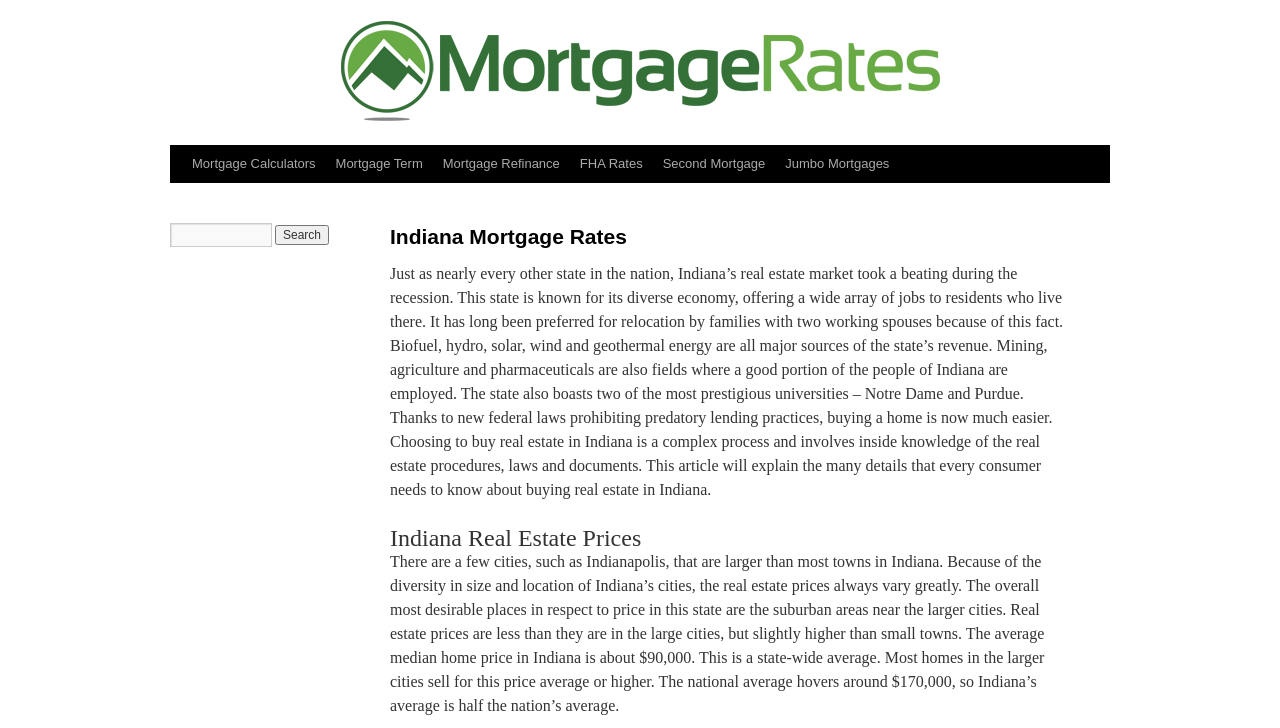Extract the top-level heading from the webpage and provide its text.

Indiana Mortgage Rates